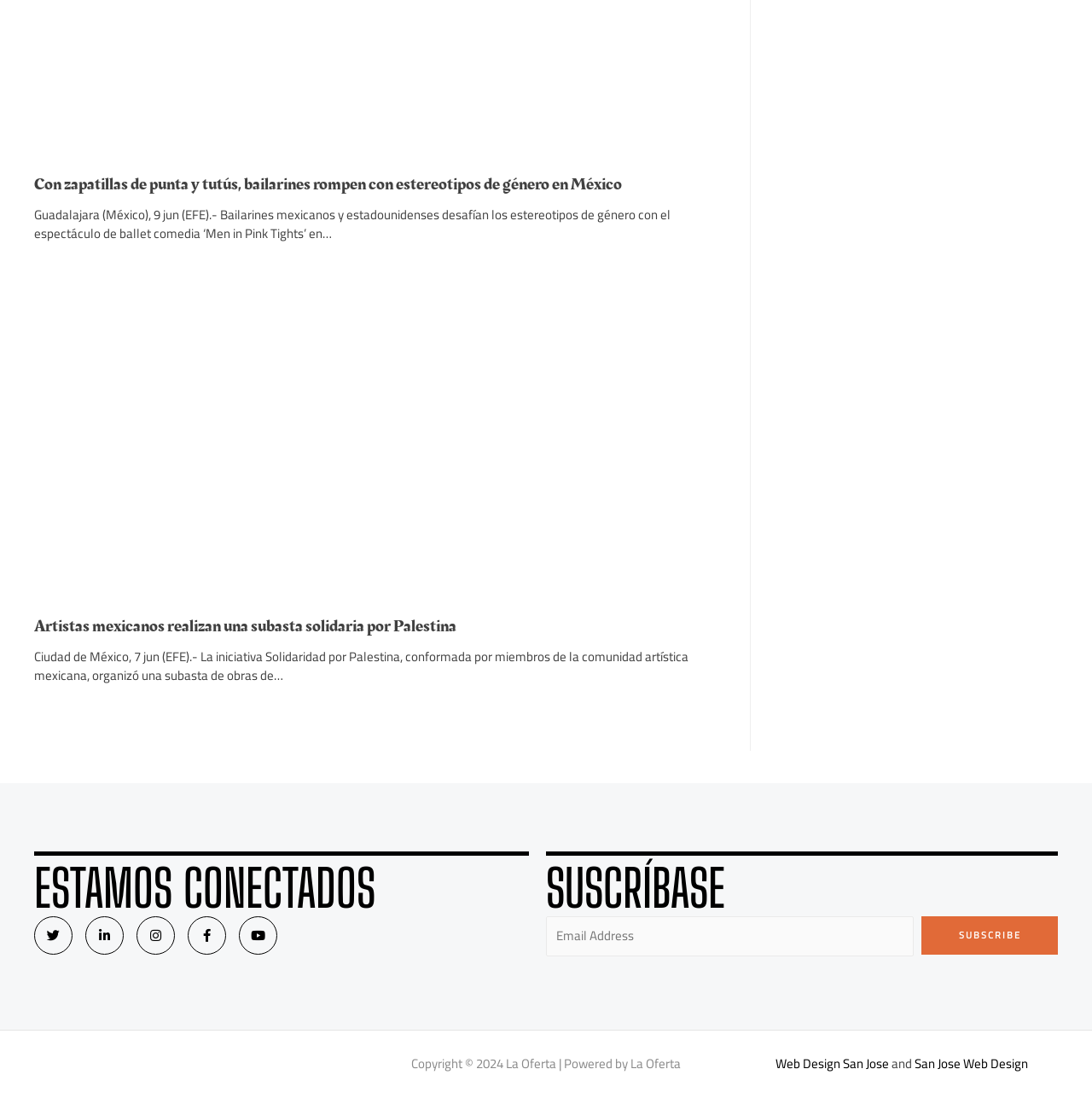What social media platforms are available for connection?
Please provide a single word or phrase answer based on the image.

Twitter, Linkedin, Instagram, Facebook, Youtube